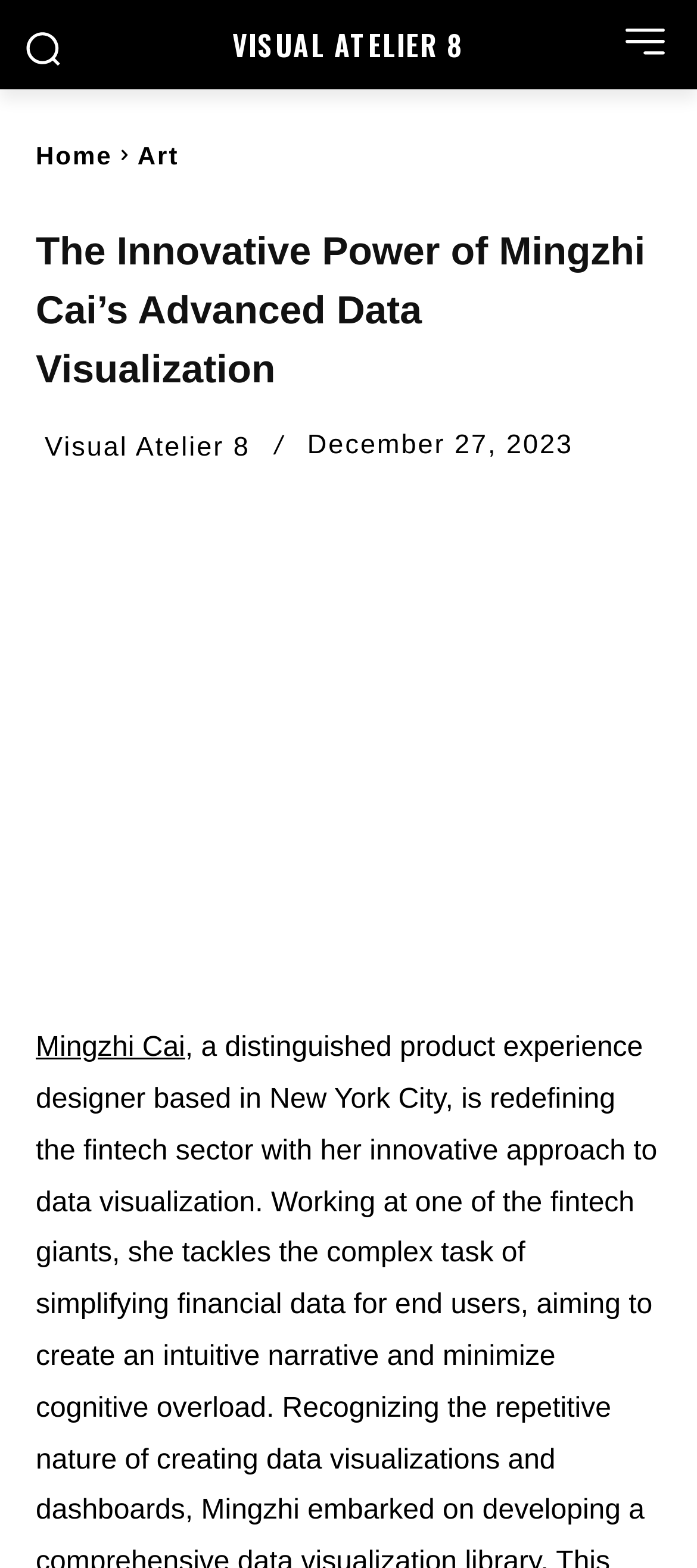Can you specify the bounding box coordinates for the region that should be clicked to fulfill this instruction: "Click the Cast Technologies link".

None